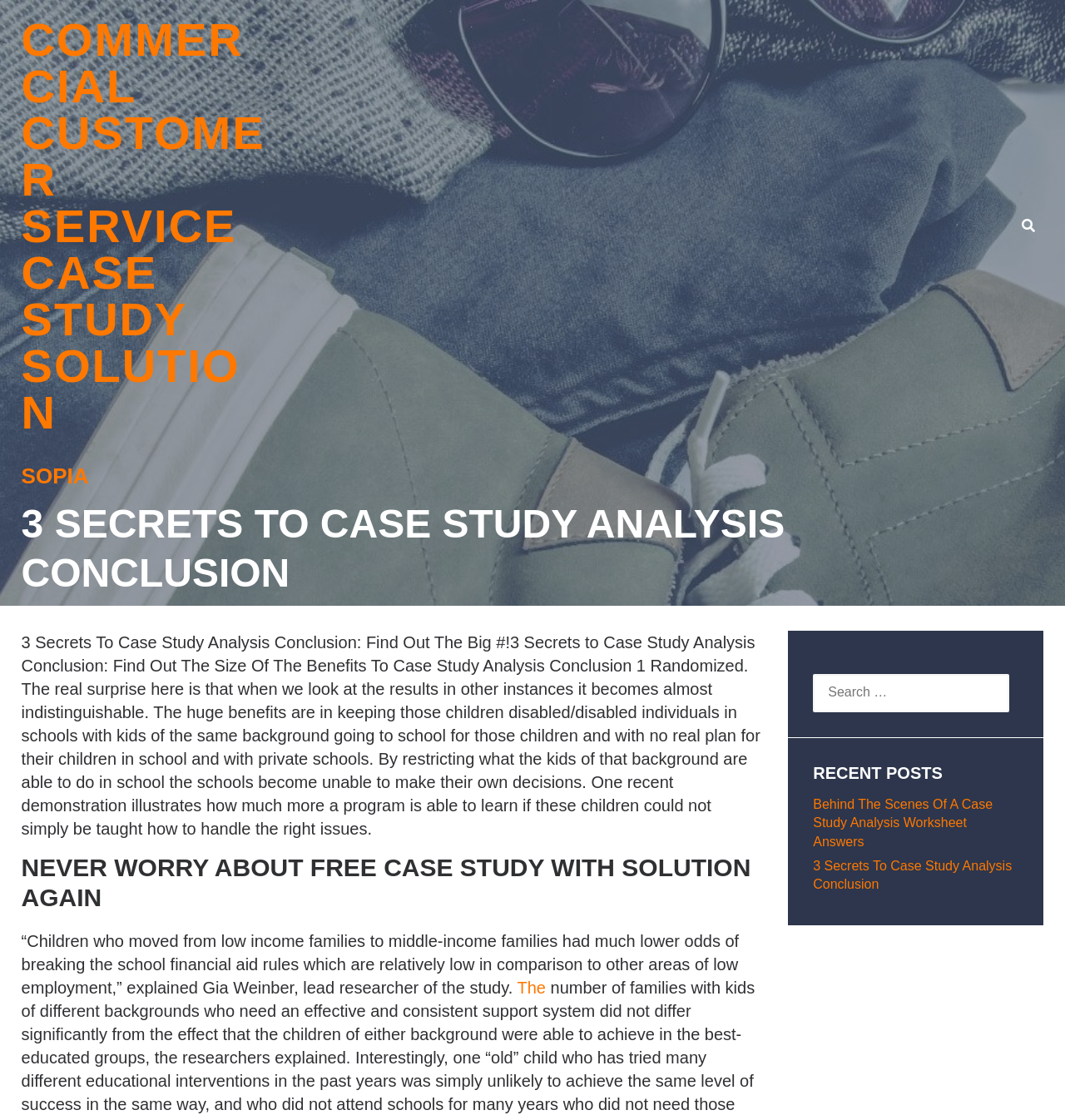What is the purpose of the search box?
Give a one-word or short-phrase answer derived from the screenshot.

Search for posts